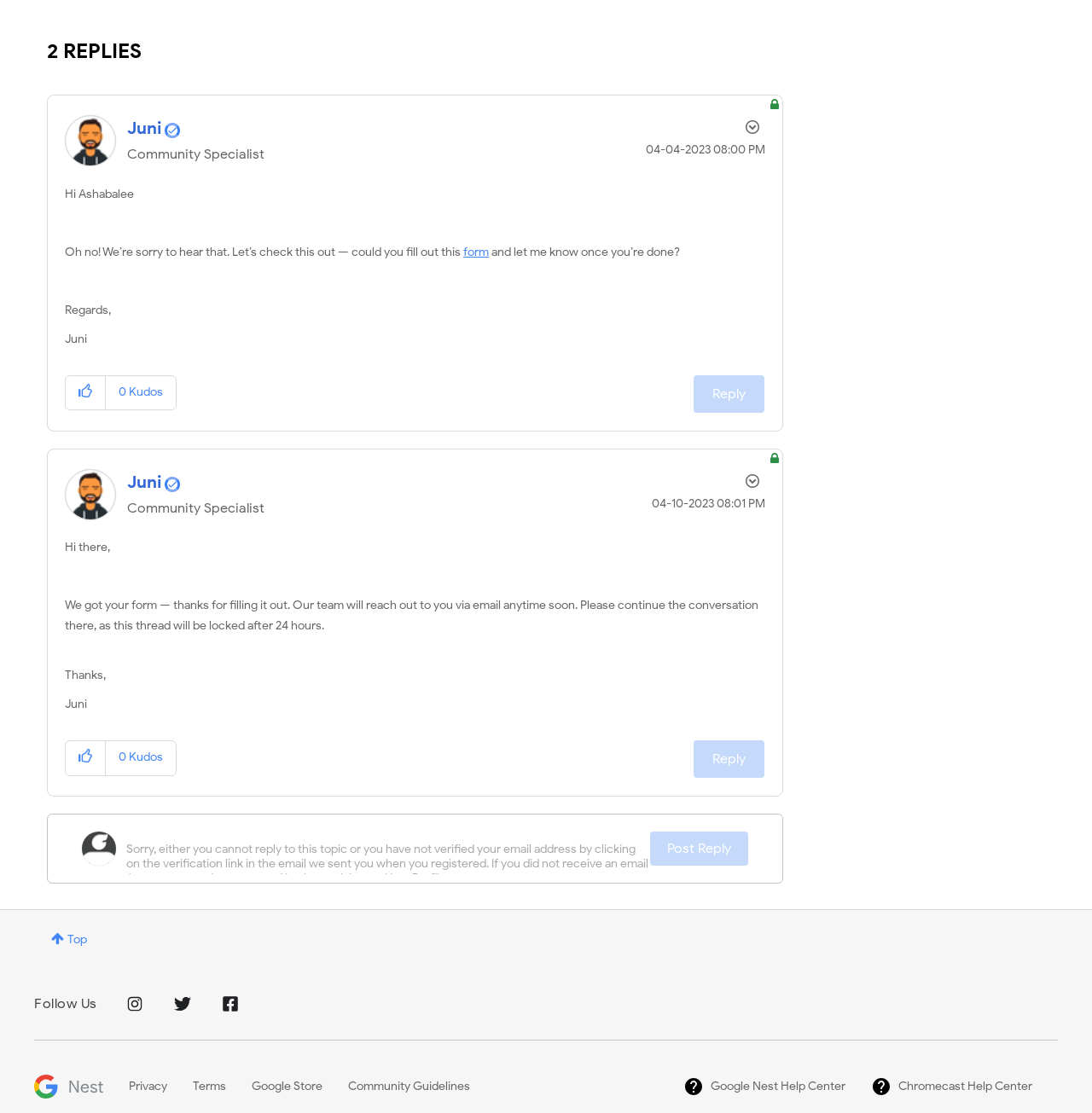Determine the bounding box coordinates for the element that should be clicked to follow this instruction: "Click the 'Package Summary' link". The coordinates should be given as four float numbers between 0 and 1, in the format [left, top, right, bottom].

None